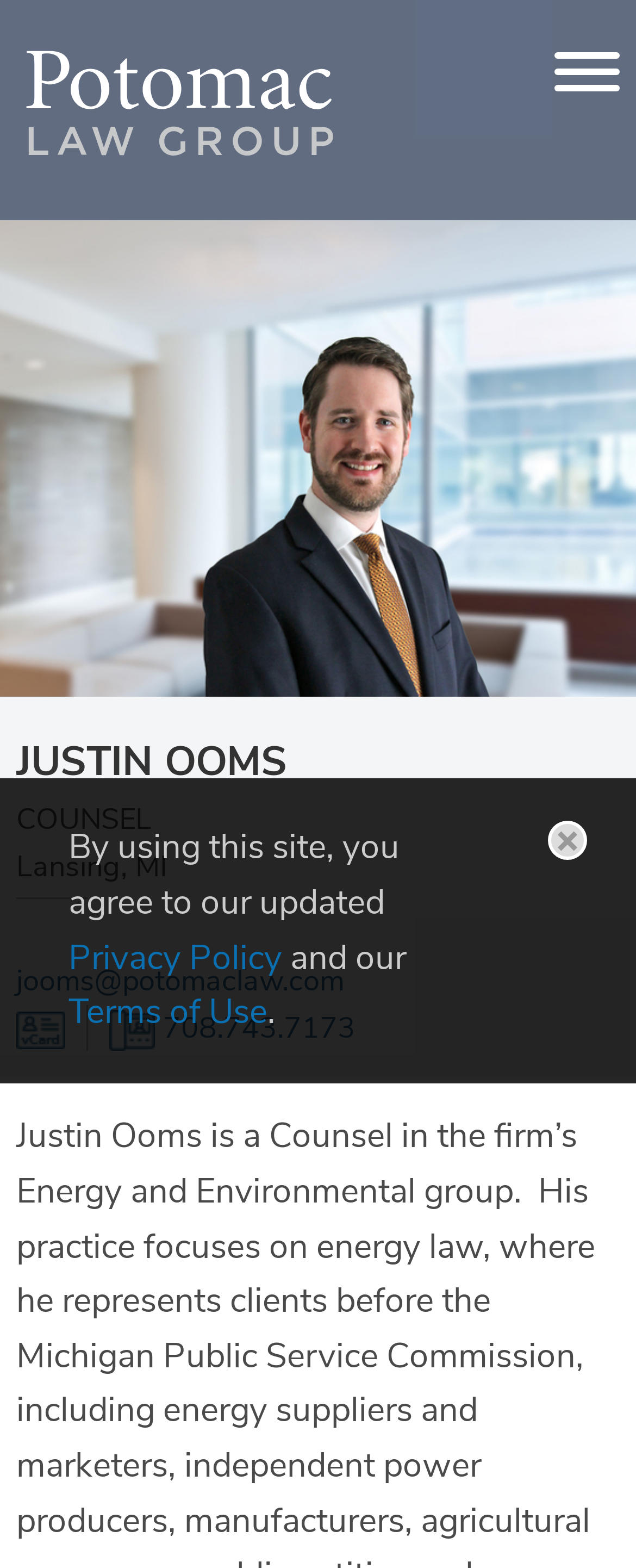Locate the bounding box coordinates of the element I should click to achieve the following instruction: "Read privacy policy".

[0.108, 0.596, 0.444, 0.625]